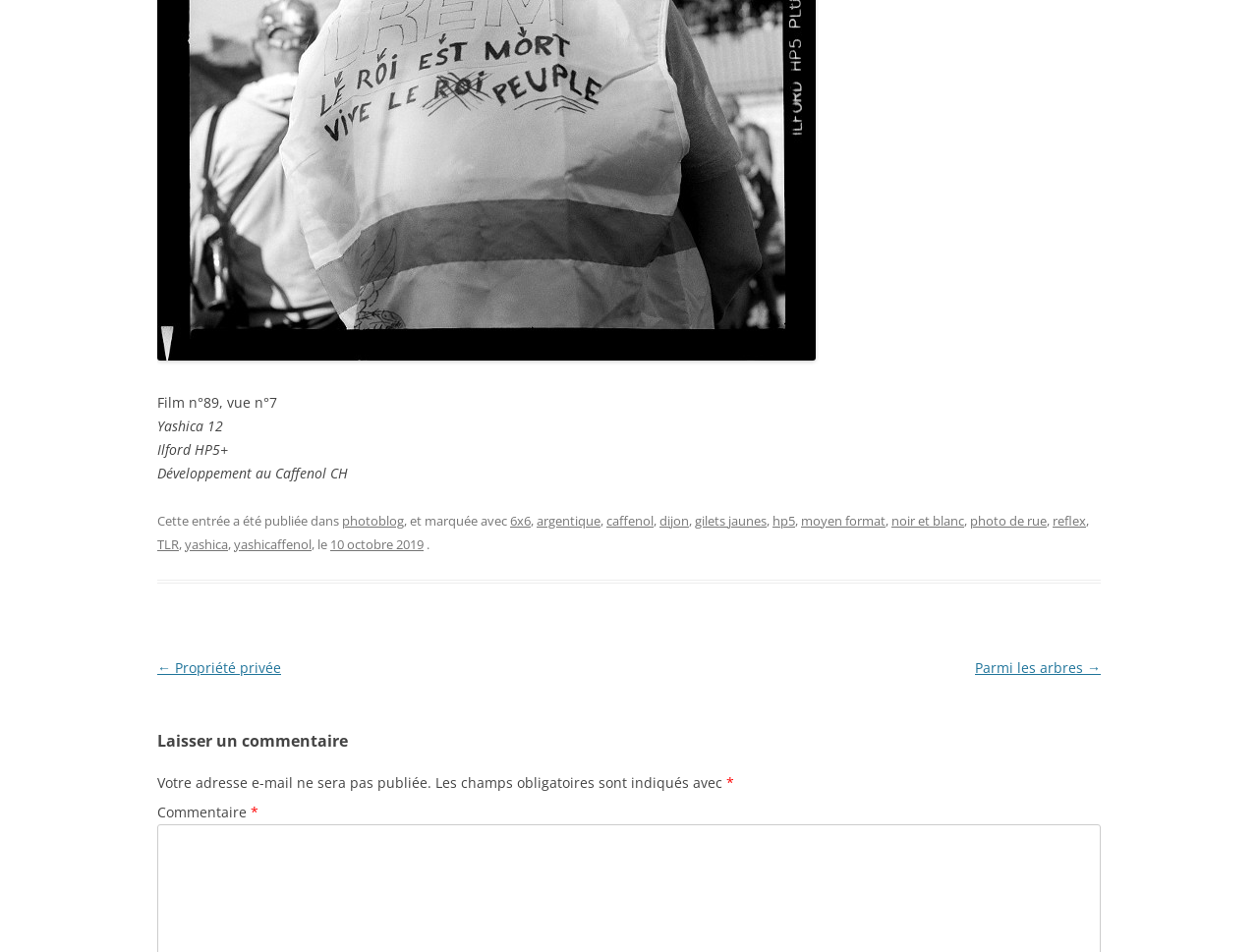Bounding box coordinates must be specified in the format (top-left x, top-left y, bottom-right x, bottom-right y). All values should be floating point numbers between 0 and 1. What are the bounding box coordinates of the UI element described as: yashicaffenol

[0.186, 0.562, 0.248, 0.581]